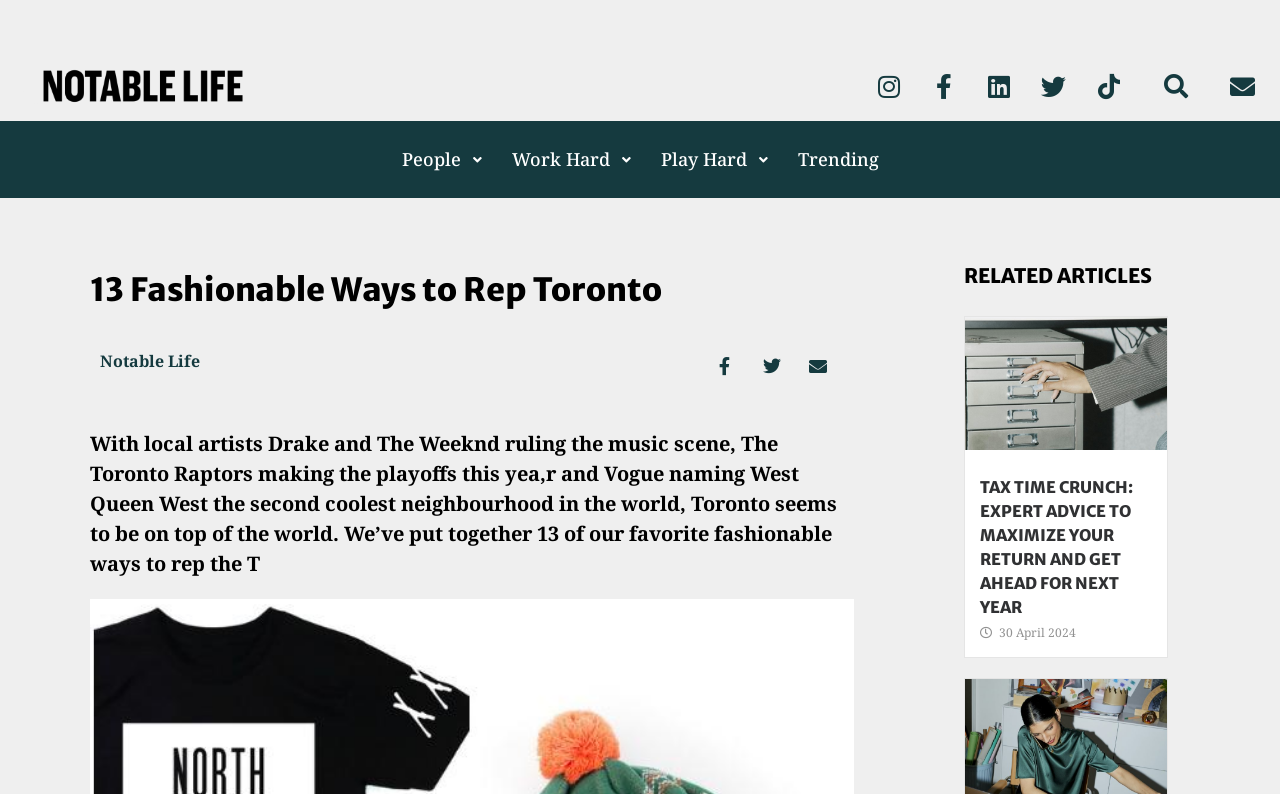Using the provided element description: "Envelope", determine the bounding box coordinates of the corresponding UI element in the screenshot.

[0.951, 0.077, 0.99, 0.14]